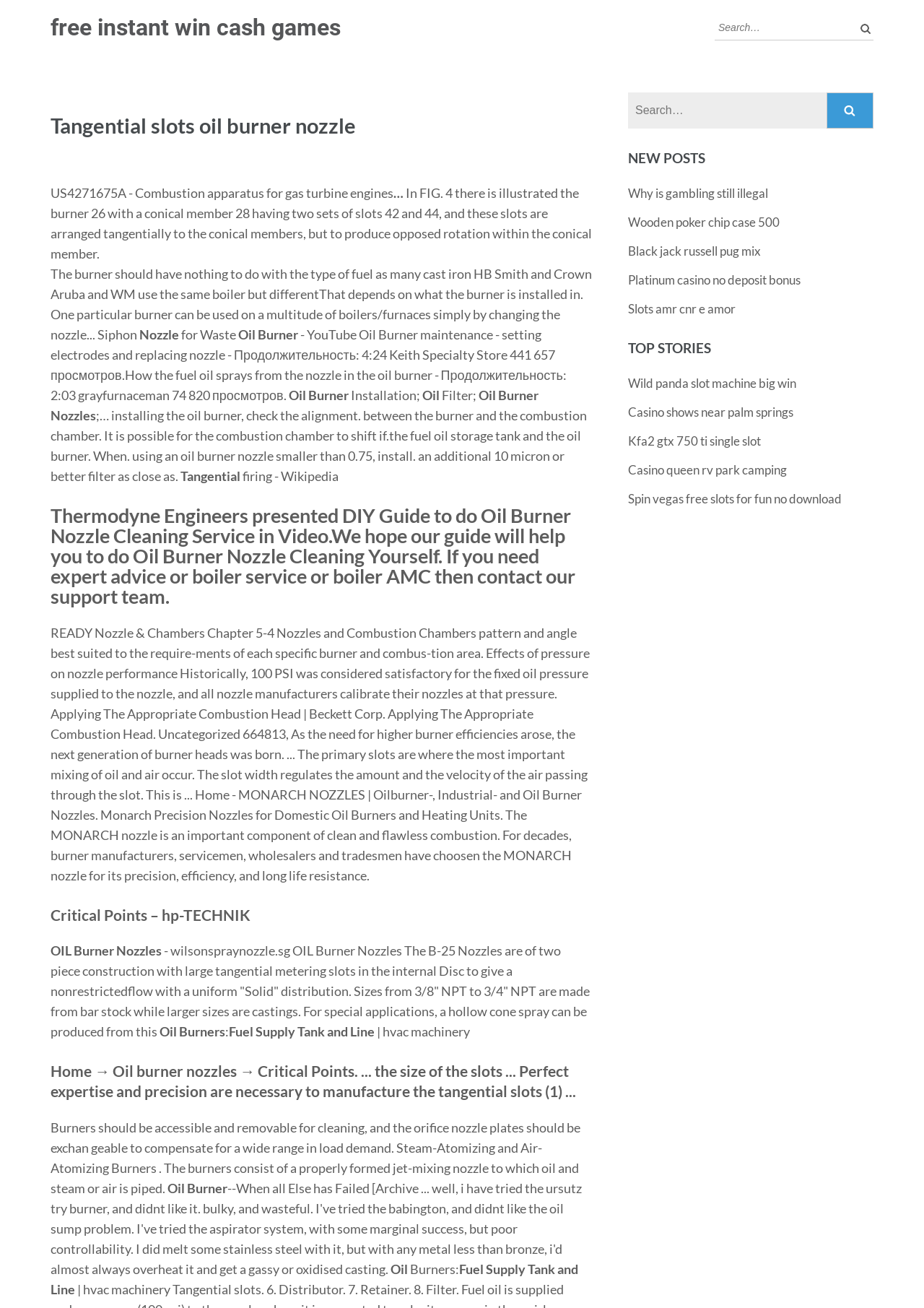Analyze and describe the webpage in a detailed narrative.

This webpage appears to be a collection of information related to oil burners, nozzles, and combustion systems. At the top of the page, there is a link to "Skip to content" and a search bar with a button. Below the search bar, there is a heading that reads "Tangential slots oil burner nozzle lgdap".

The main content of the page is divided into several sections. The first section appears to be a description of a combustion apparatus for gas turbine engines, with a heading that reads "US4271675A - Combustion apparatus for gas turbine engines". This section includes several paragraphs of text that describe the apparatus and its components.

Below this section, there are several headings and paragraphs that discuss various aspects of oil burners and nozzles, including their design, installation, and maintenance. There are also several links to external resources, such as YouTube videos and websites, that provide additional information on these topics.

To the right of the main content, there is a sidebar that contains a search bar and several links to other pages or sections of the website. These links are categorized under headings such as "NEW POSTS" and "TOP STORIES", and appear to be related to online gaming and casinos.

Overall, the webpage appears to be a resource for individuals seeking information on oil burners and nozzles, with a focus on their design, installation, and maintenance. The sidebar provides additional resources and links to other related topics.